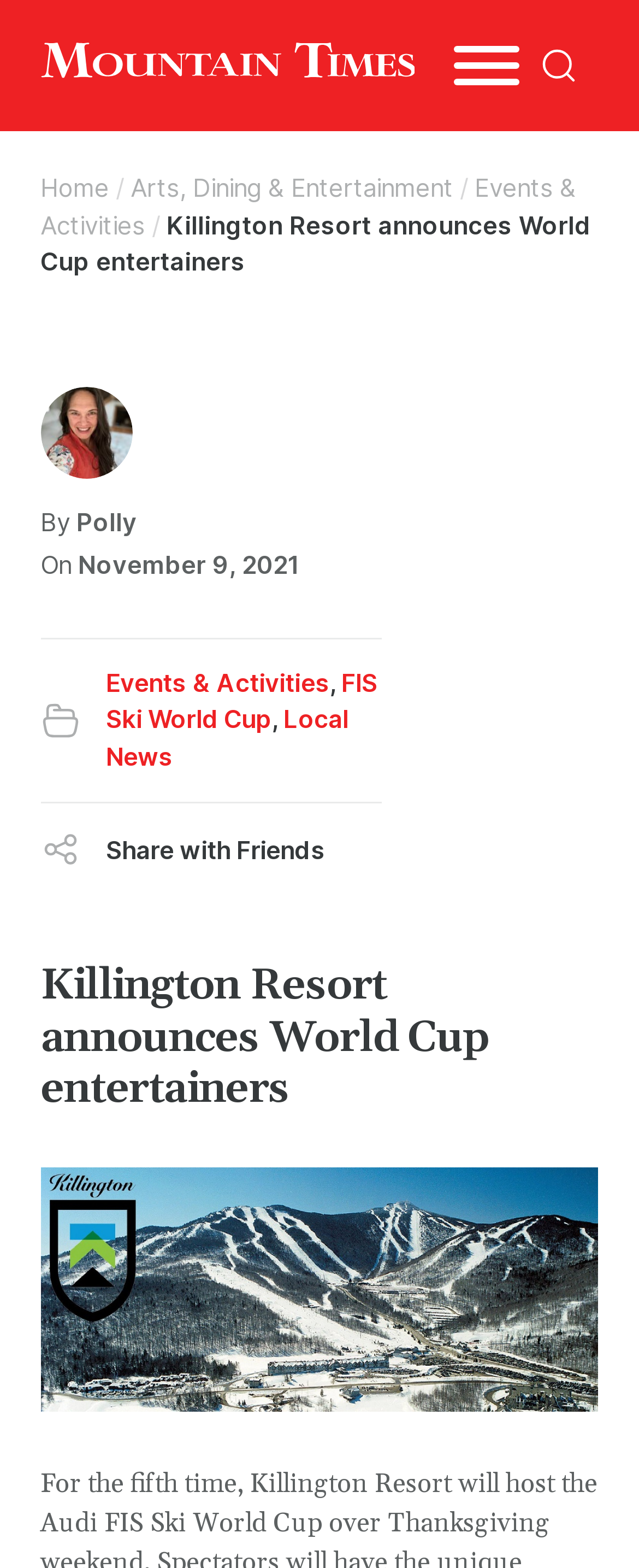Please locate the bounding box coordinates of the region I need to click to follow this instruction: "Go to Home page".

[0.063, 0.11, 0.171, 0.13]